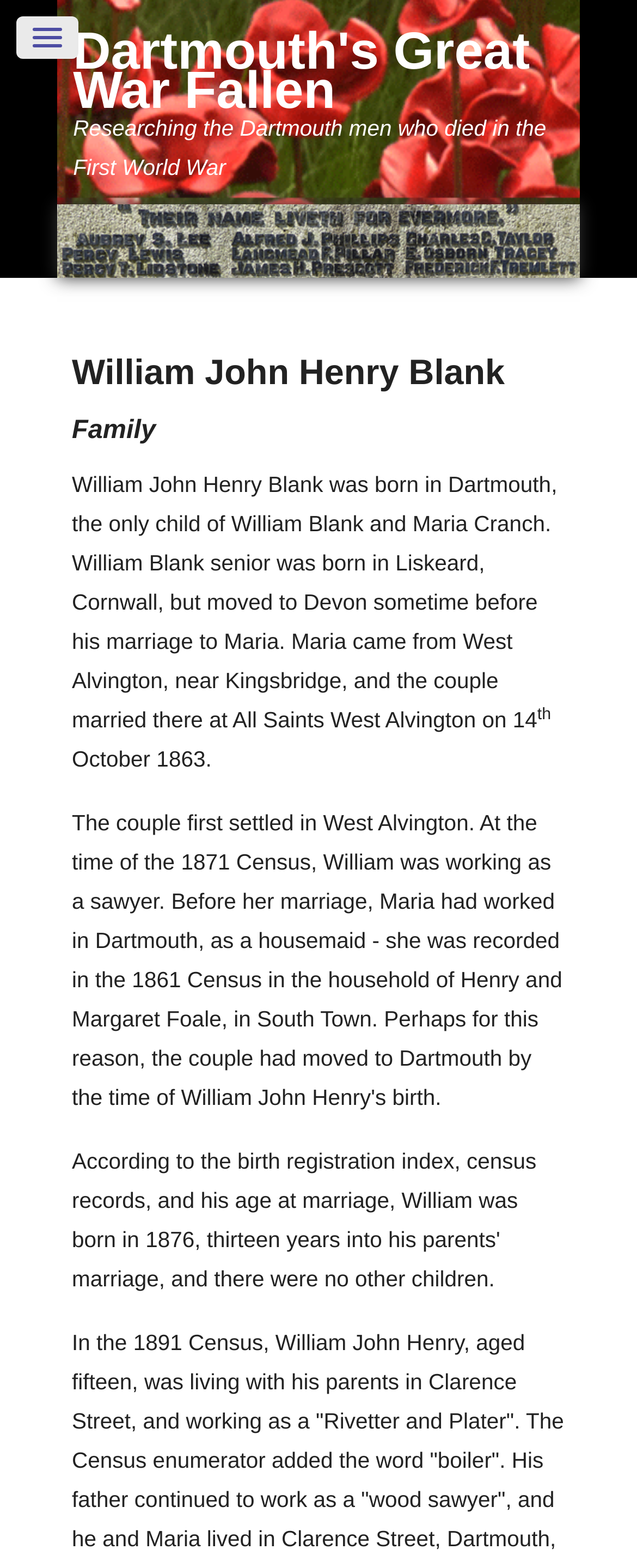Please examine the image and answer the question with a detailed explanation:
What is the date of William John Henry Blank's parents' marriage?

I found the answer by reading the text element that describes William John Henry Blank's family, which mentions the date of his parents' marriage as 14 October 1863.